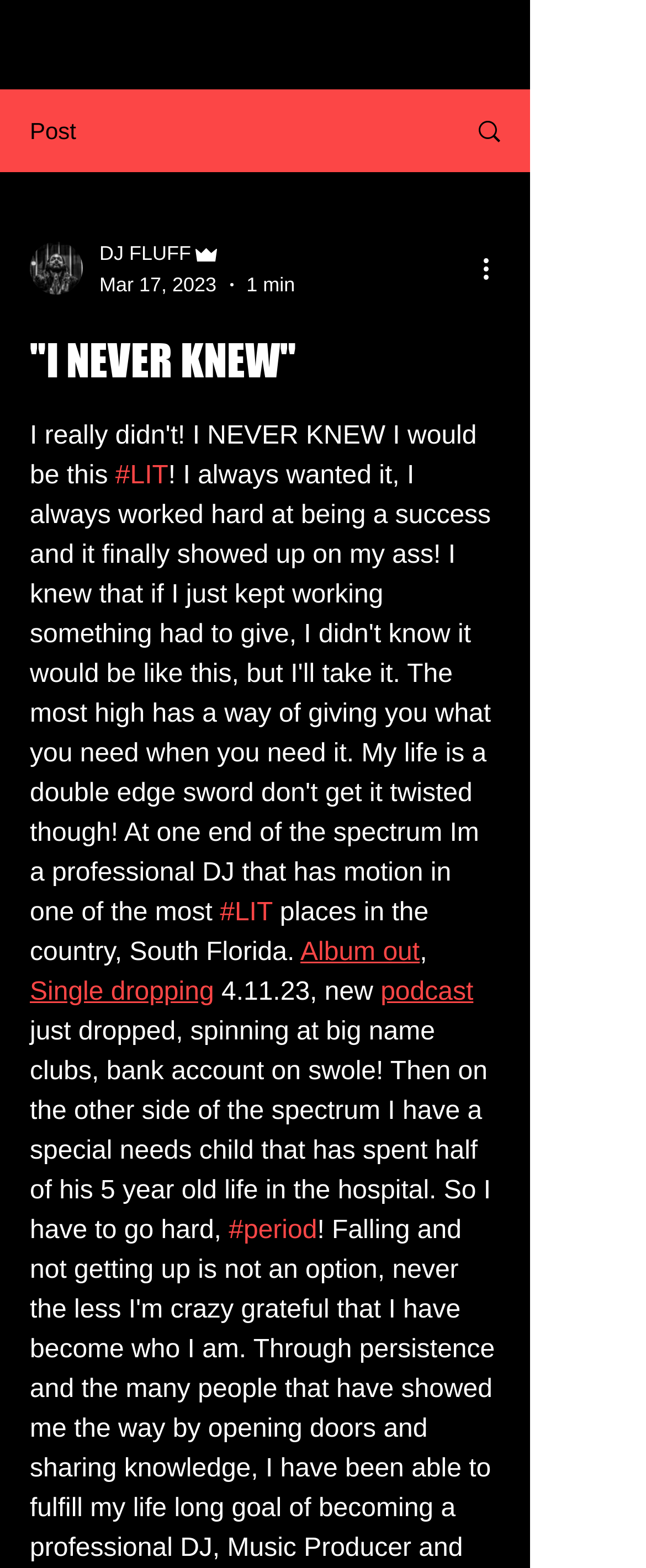What is the writer's current situation?
From the screenshot, provide a brief answer in one word or phrase.

Successful